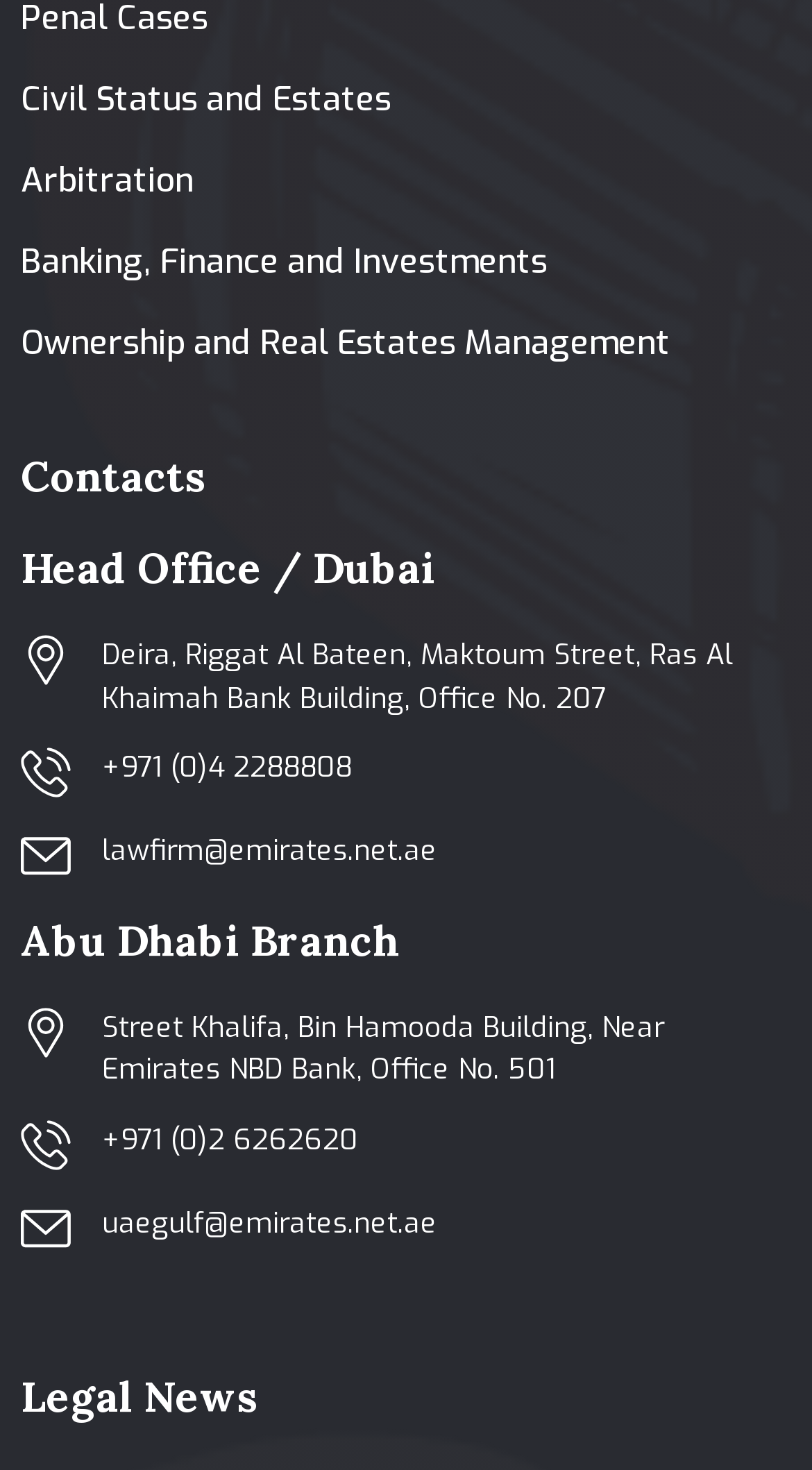Identify the bounding box of the UI element described as follows: "Banking, Finance and Investments". Provide the coordinates as four float numbers in the range of 0 to 1 [left, top, right, bottom].

[0.026, 0.162, 0.675, 0.192]